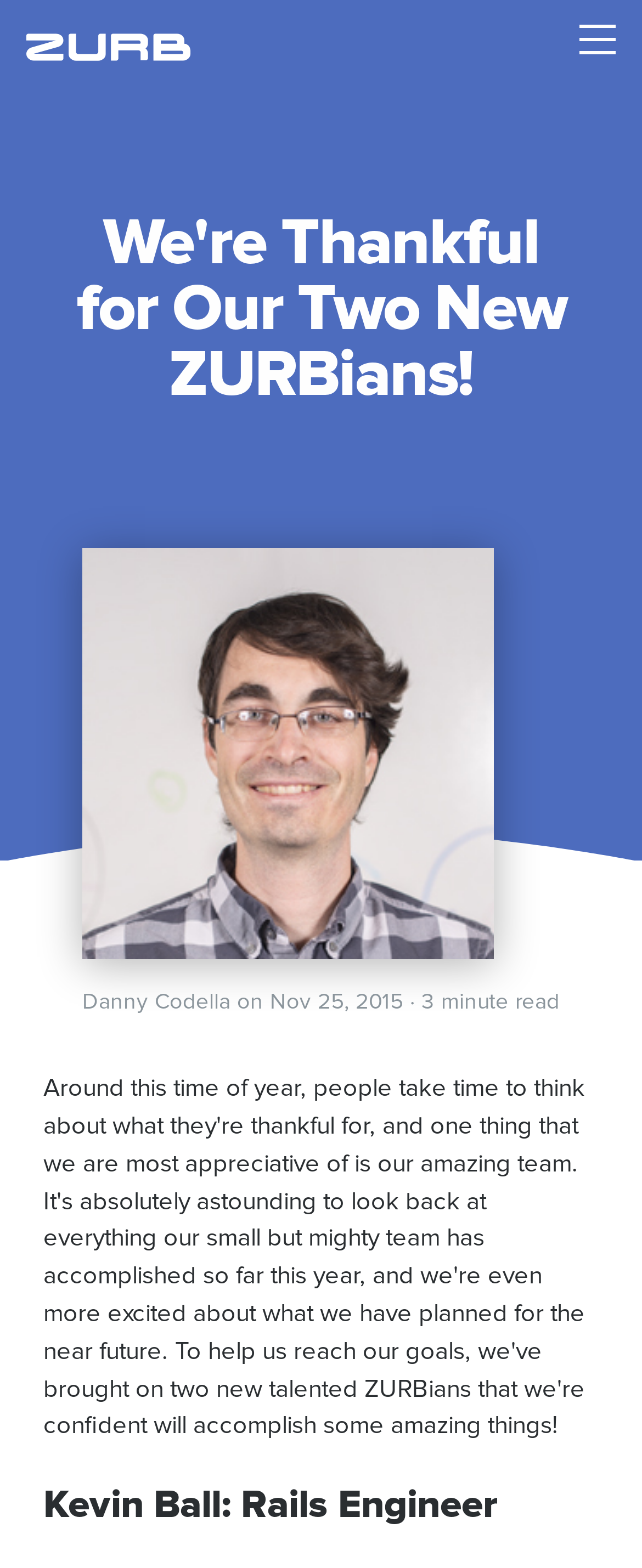Based on the image, give a detailed response to the question: How many people are introduced in this article?

By analyzing the webpage, I found a figure with an image and a figcaption that contains a heading with the author's name and date. Below the figure, there is another heading that introduces Kevin Ball as a Rails Engineer. Therefore, I conclude that two people are introduced in this article.